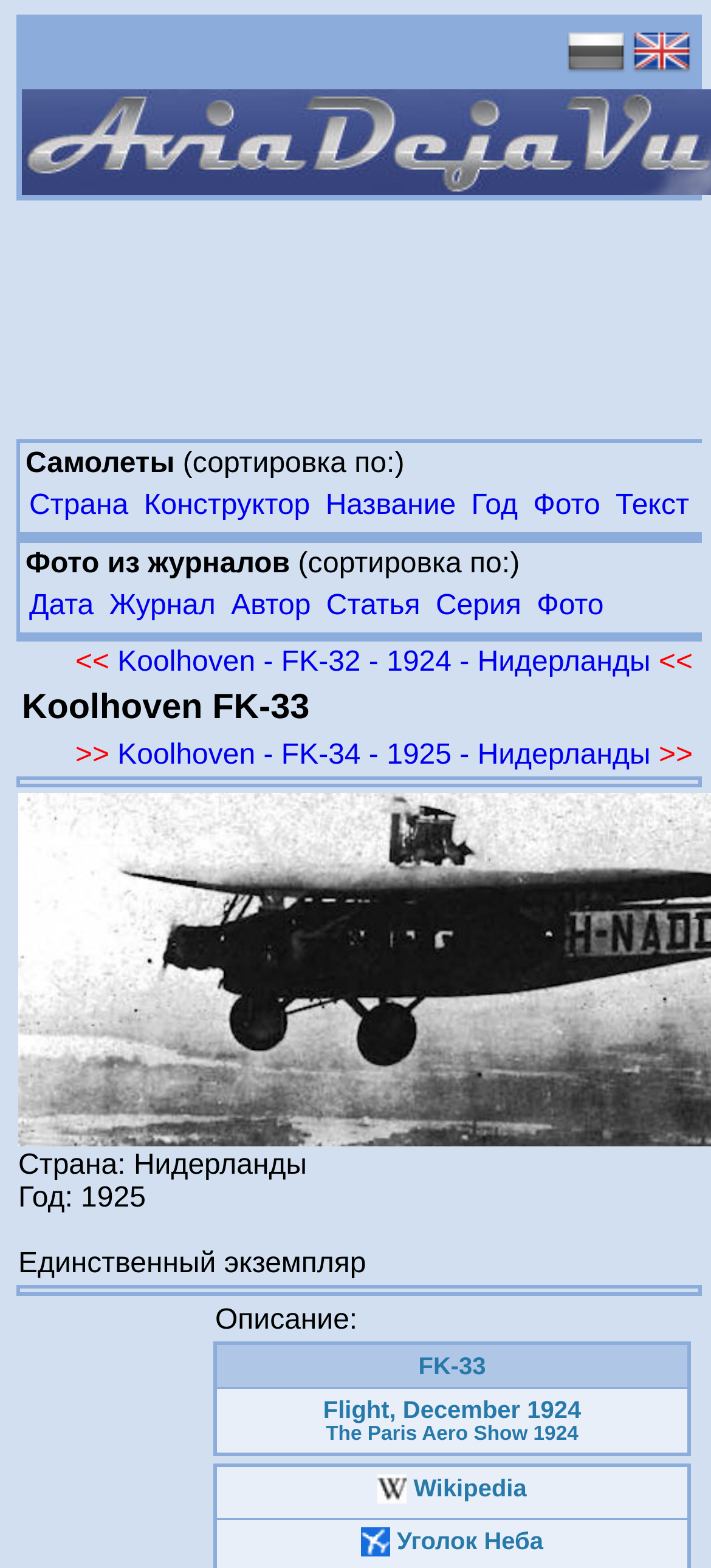Determine the bounding box of the UI component based on this description: "Статья Article". The bounding box coordinates should be four float values between 0 and 1, i.e., [left, top, right, bottom].

[0.459, 0.377, 0.591, 0.396]